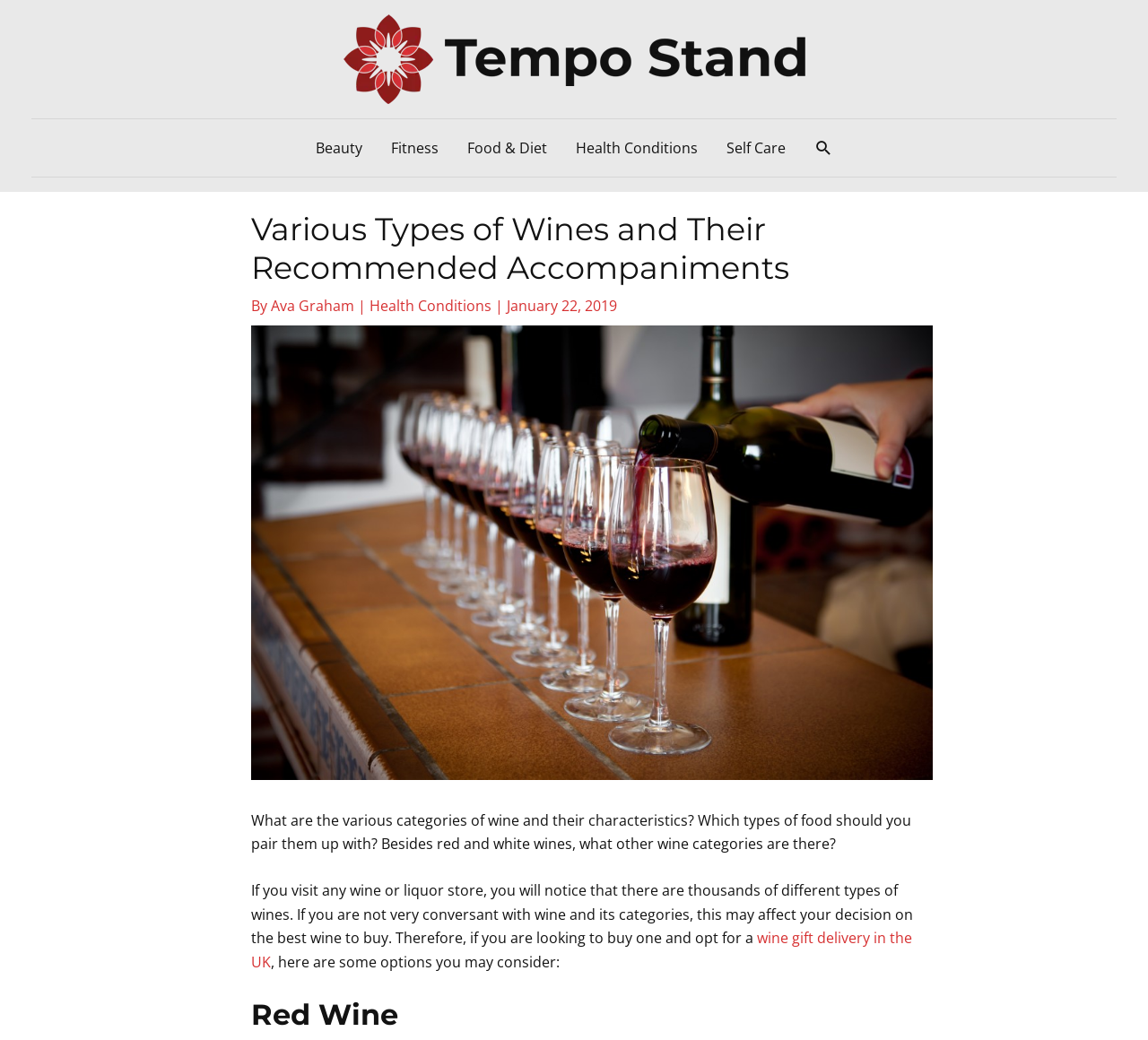Using the format (top-left x, top-left y, bottom-right x, bottom-right y), provide the bounding box coordinates for the described UI element. All values should be floating point numbers between 0 and 1: Food & Diet

[0.394, 0.115, 0.489, 0.17]